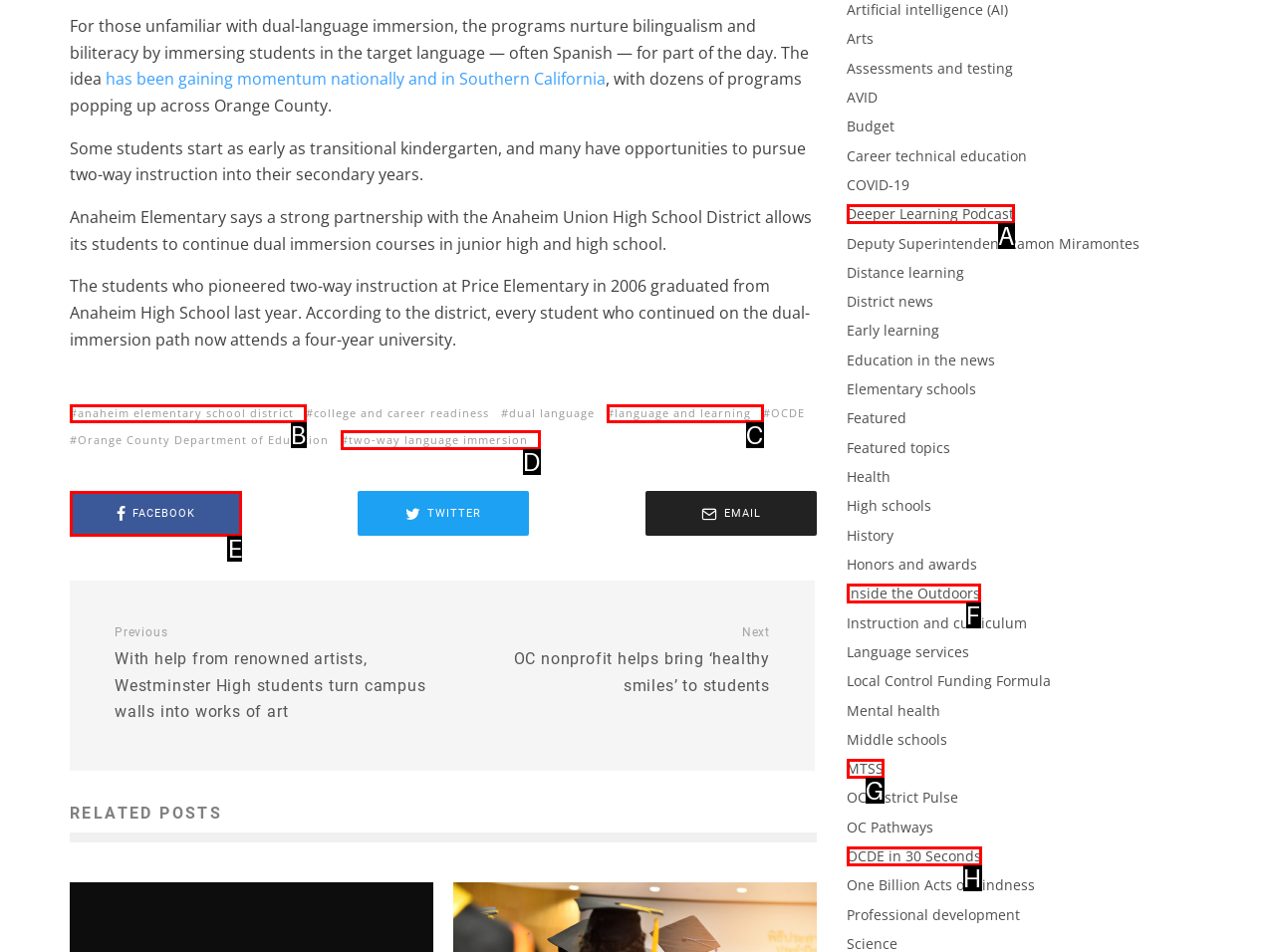Given the element description: Important Forms and Documents
Pick the letter of the correct option from the list.

None